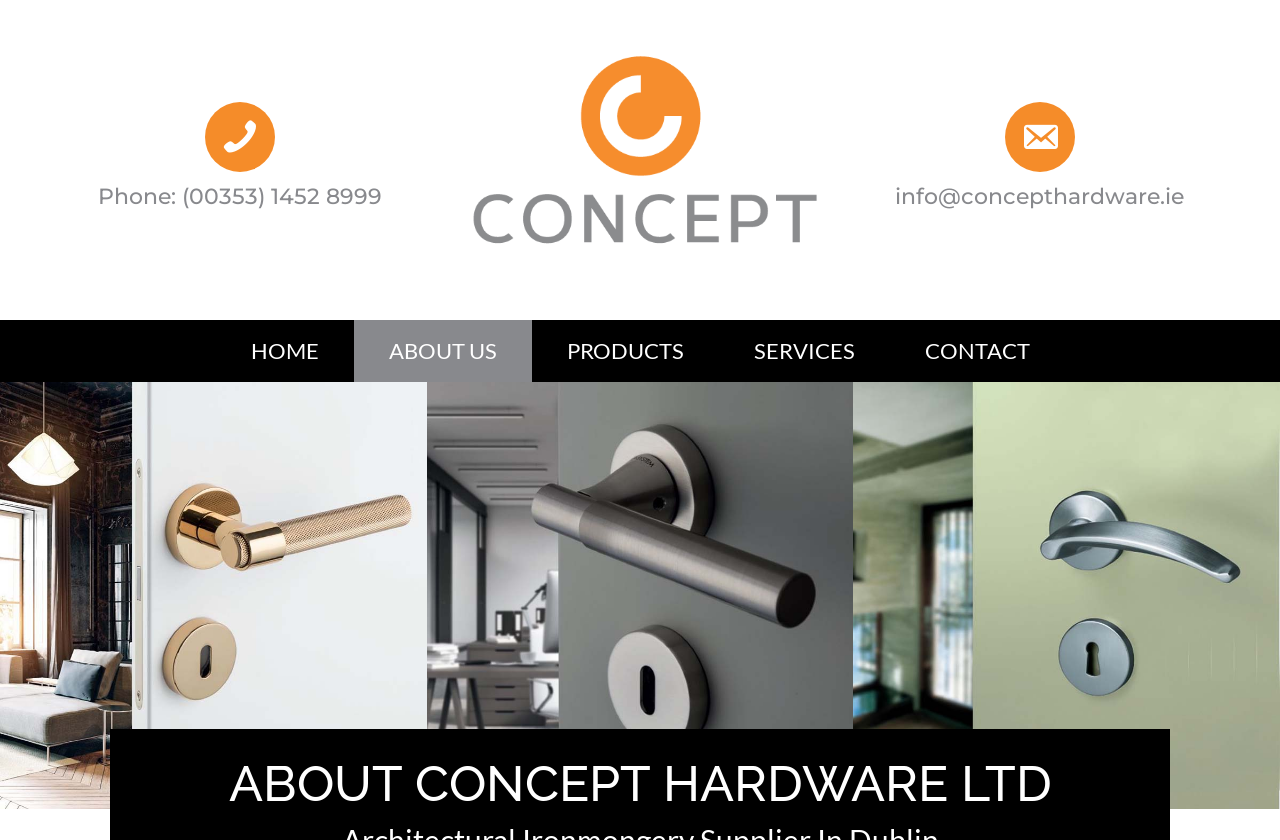Answer the question in one word or a short phrase:
What is the email address of Concept Hardware Ltd?

info@concepthardware.ie